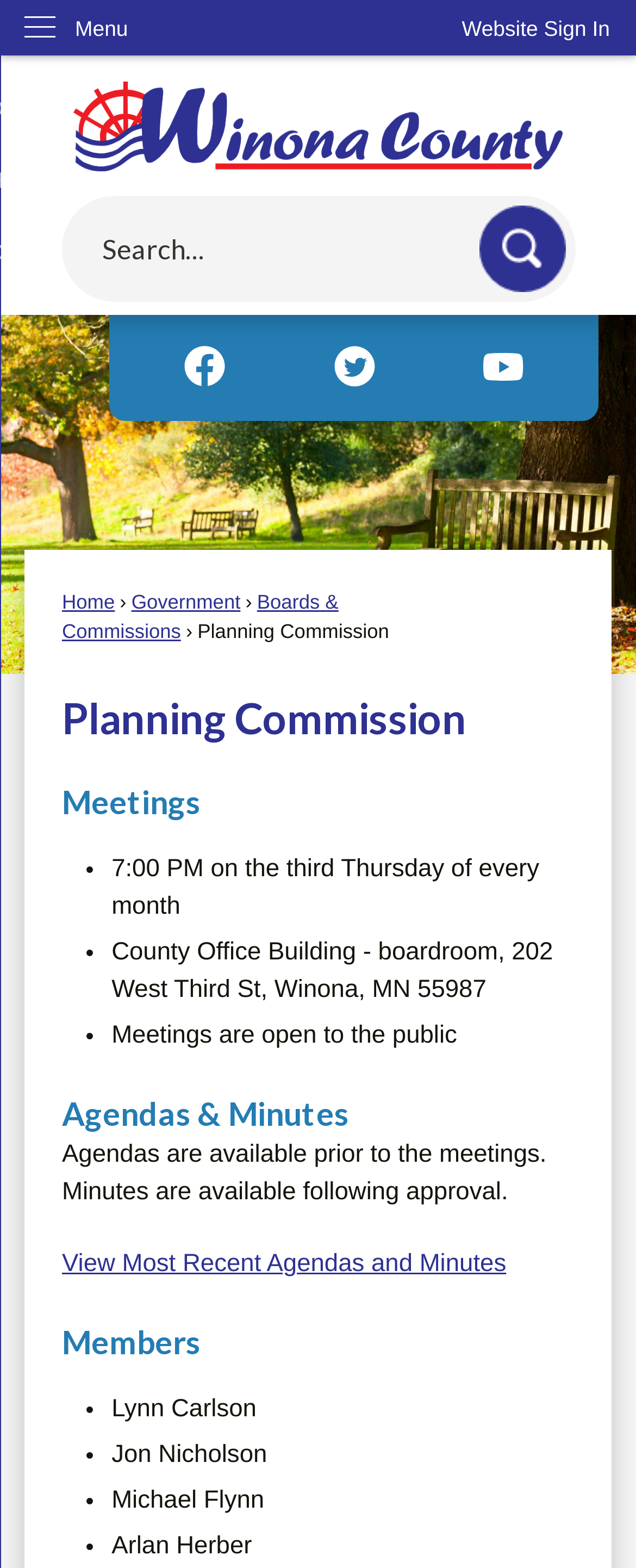Find the bounding box coordinates of the clickable region needed to perform the following instruction: "View most recent agendas and minutes". The coordinates should be provided as four float numbers between 0 and 1, i.e., [left, top, right, bottom].

[0.097, 0.797, 0.796, 0.815]